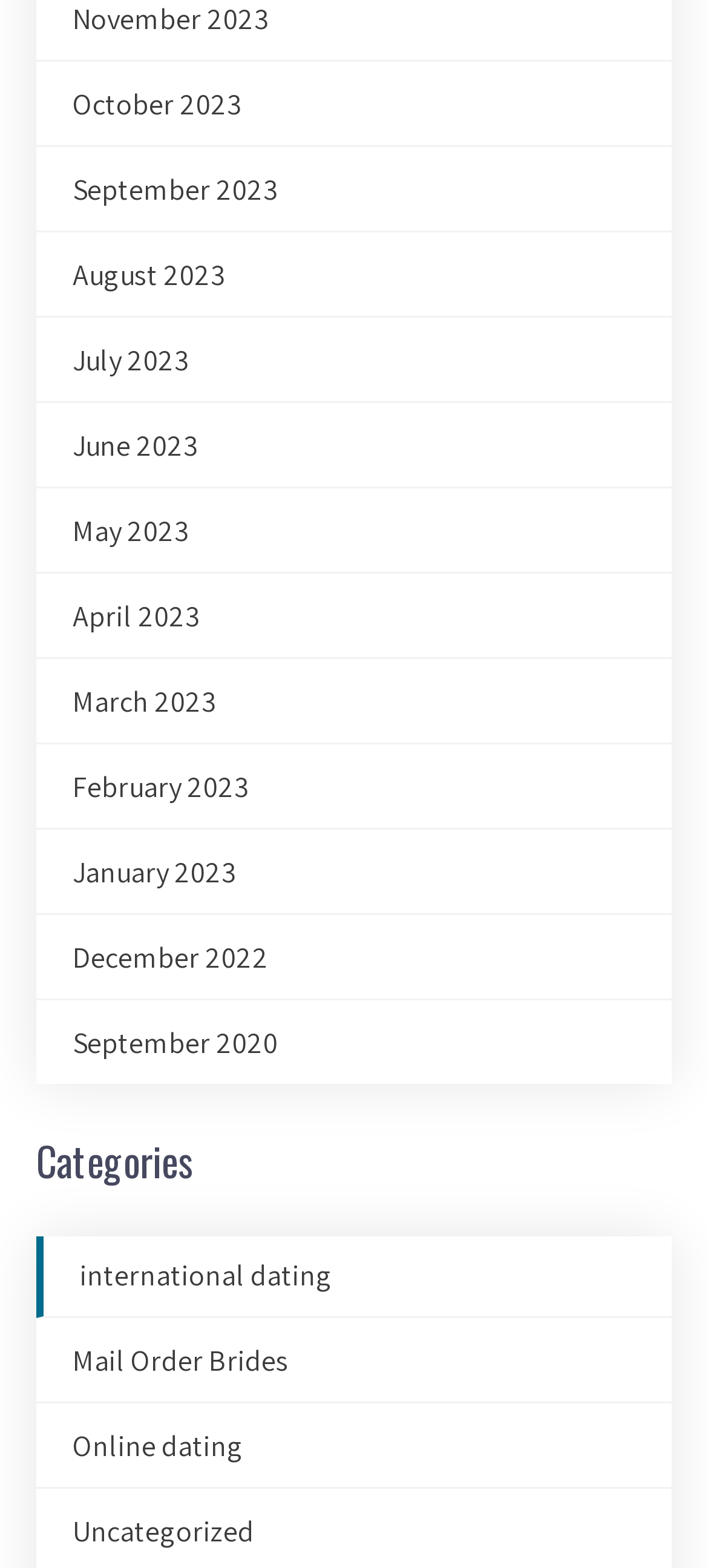Locate the bounding box coordinates of the area that needs to be clicked to fulfill the following instruction: "Visit December 2022". The coordinates should be in the format of four float numbers between 0 and 1, namely [left, top, right, bottom].

[0.103, 0.598, 0.379, 0.622]